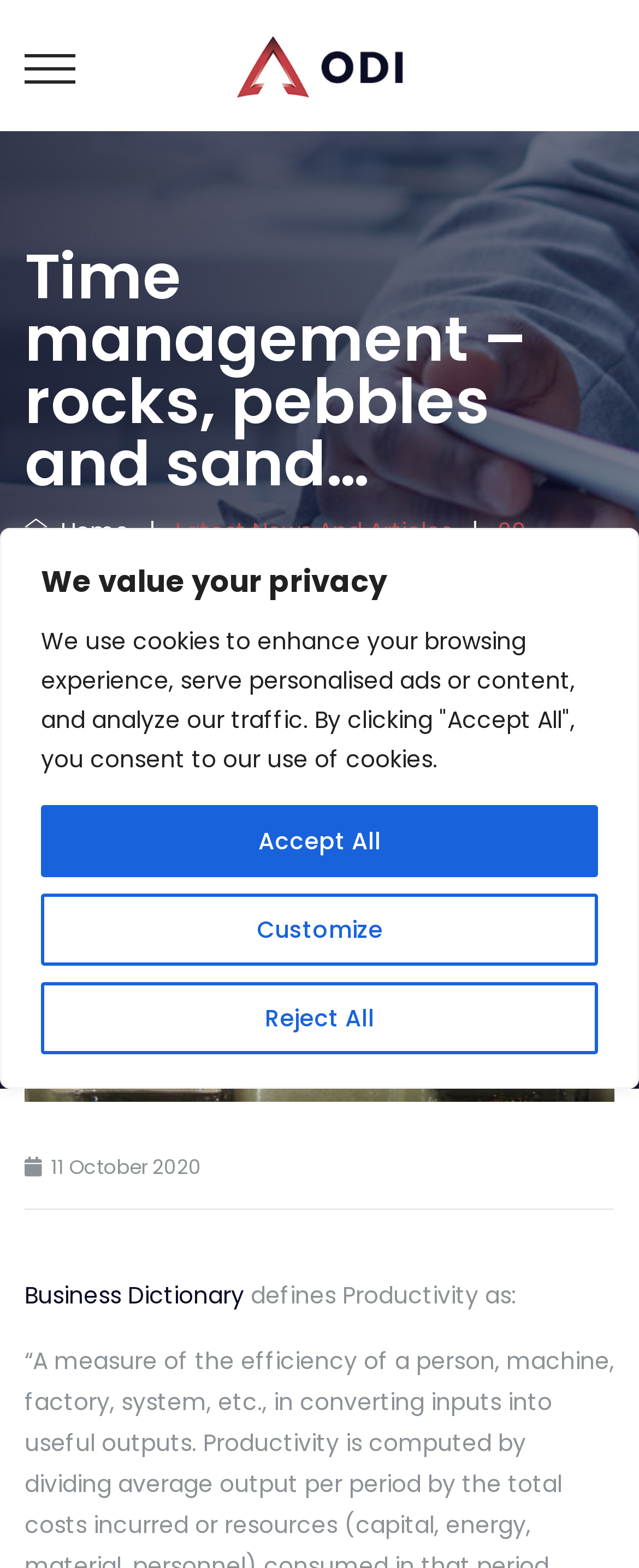Describe all the key features of the webpage in detail.

The webpage is about time management, specifically discussing the concept of "rocks, pebbles, and sand" in relation to prioritizing what's important. 

At the top of the page, there is a privacy notice with three buttons: "Customize", "Reject All", and "Accept All". Below this notice, there is a heading that reads "Time management – rocks, pebbles and sand…". 

To the left of the heading, there are several links, including "Home", "Latest News And Articles", and "20 Keys". 

The main content of the page is a section that discusses the concept of time management, accompanied by an image related to the topic. The text in this section is divided into several paragraphs, including a definition of productivity from the "Business Dictionary". 

There is also a mention of the coronavirus pandemic, with a link to a website providing up-to-date news and information.